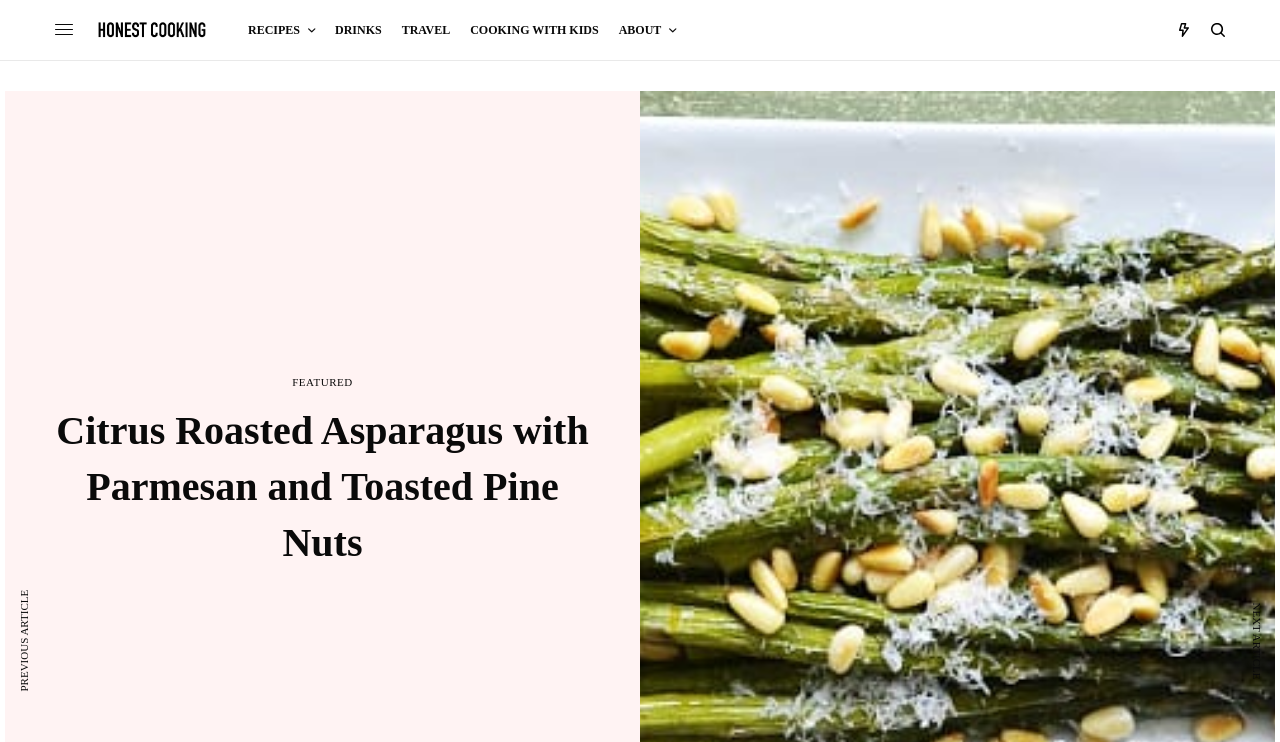Answer the question below using just one word or a short phrase: 
What are the two buttons at the bottom of the page?

Previous Article and Next Article